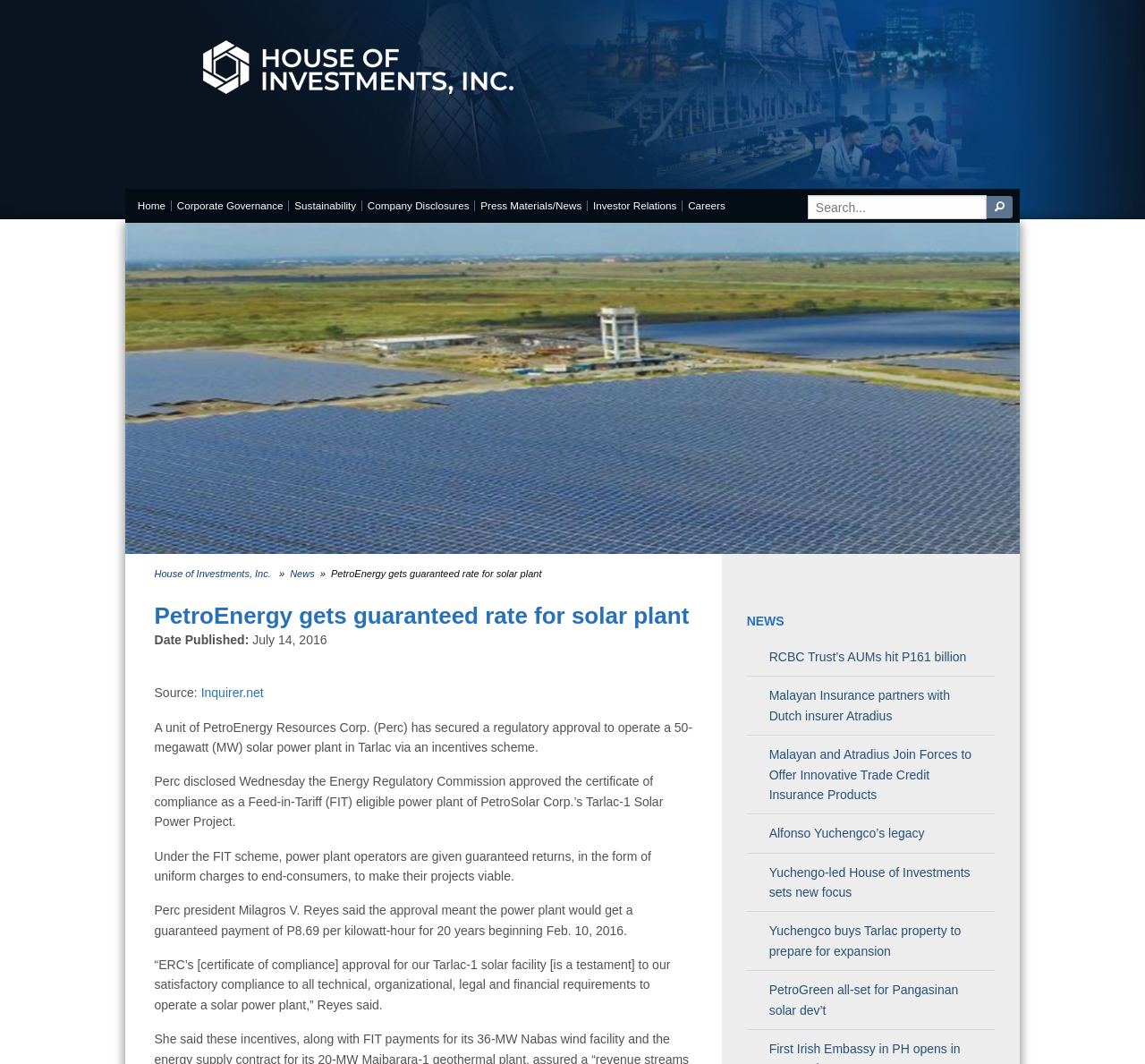Please pinpoint the bounding box coordinates for the region I should click to adhere to this instruction: "Go to Corporate Governance".

[0.15, 0.188, 0.253, 0.198]